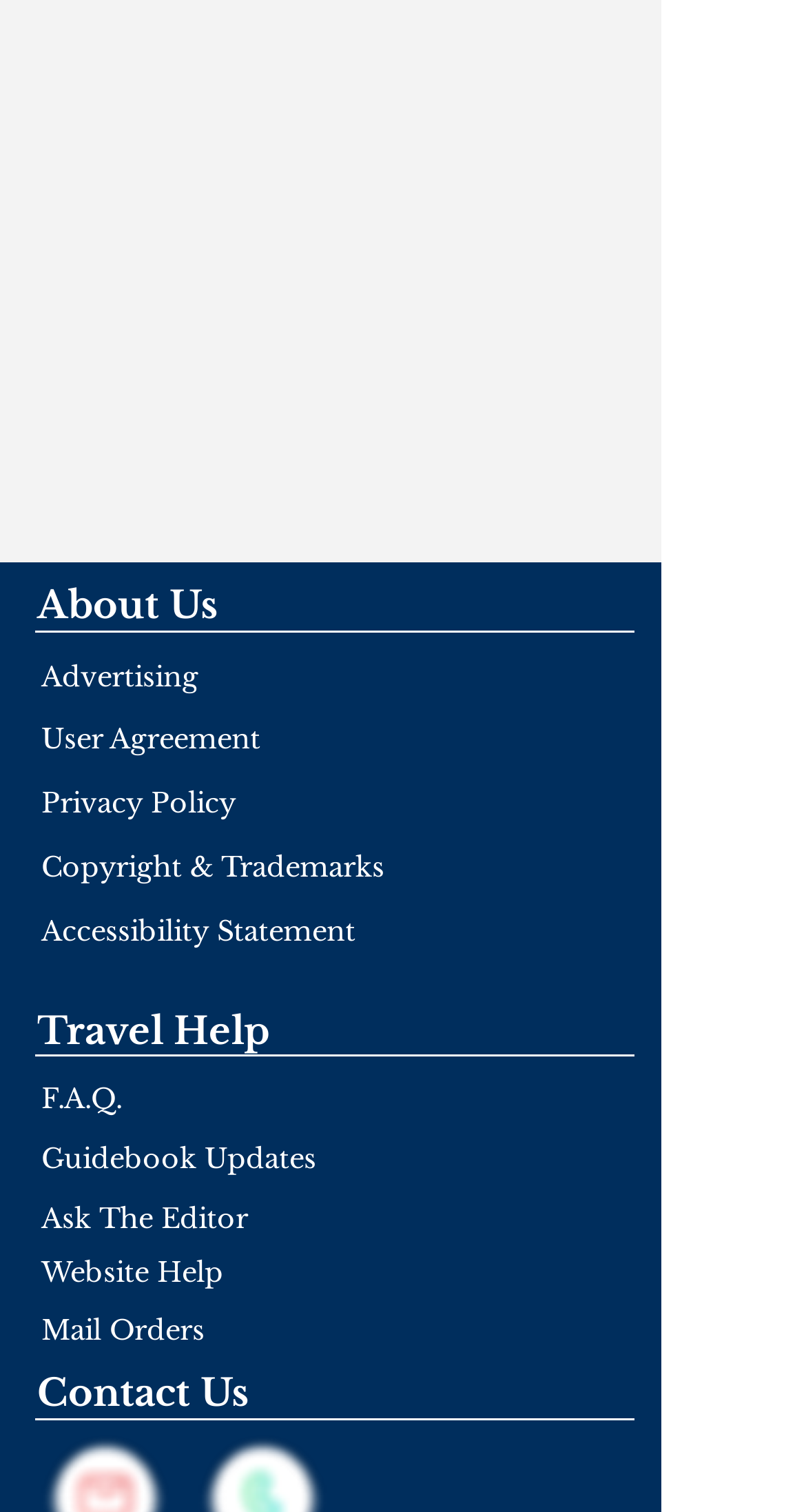Determine the bounding box coordinates of the region to click in order to accomplish the following instruction: "Read User Agreement". Provide the coordinates as four float numbers between 0 and 1, specifically [left, top, right, bottom].

[0.051, 0.477, 0.323, 0.5]